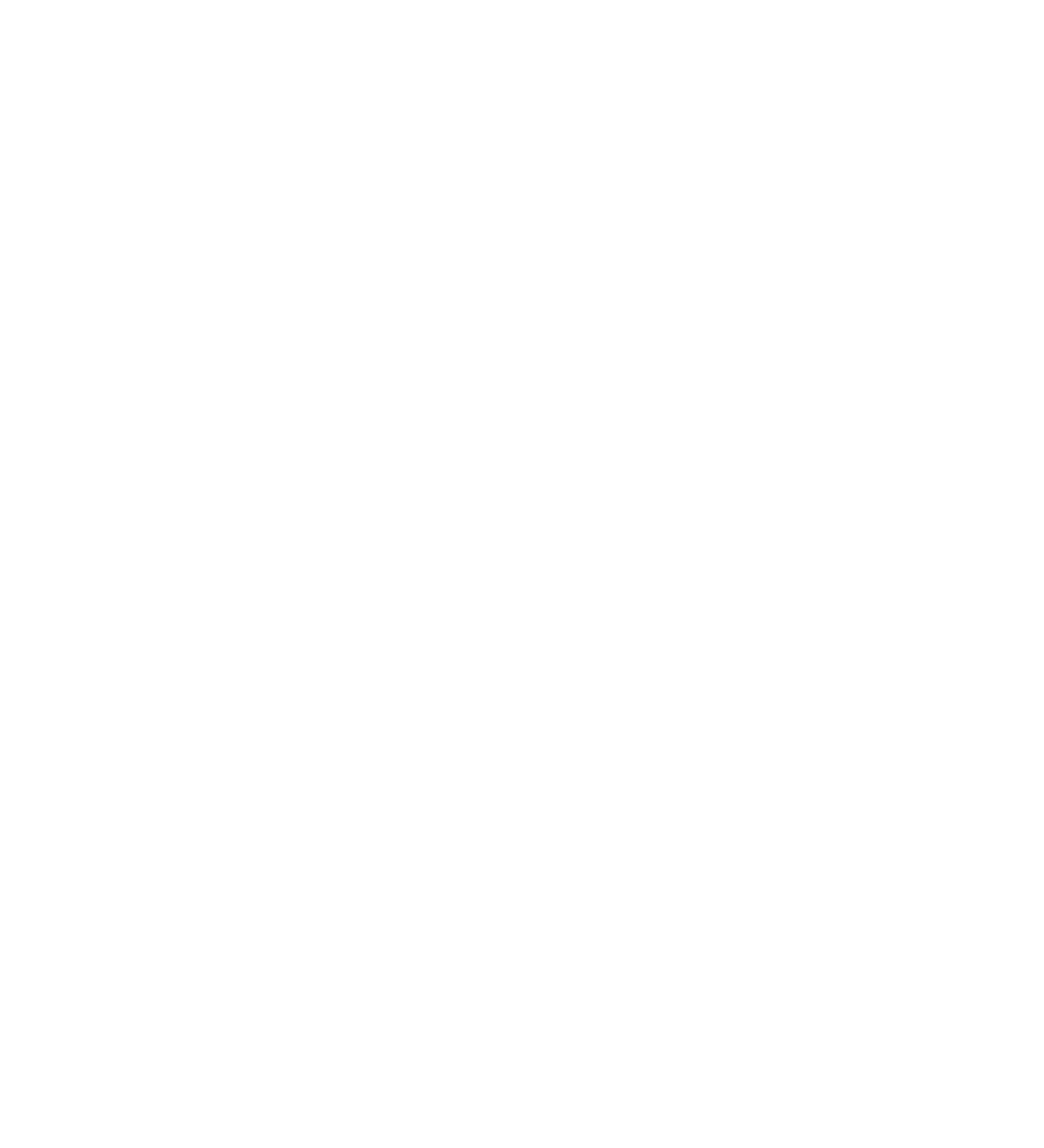What is the category of the blog post 'New Combi Boiler Installation Dunfermline'?
Based on the screenshot, respond with a single word or phrase.

Boiler Installation